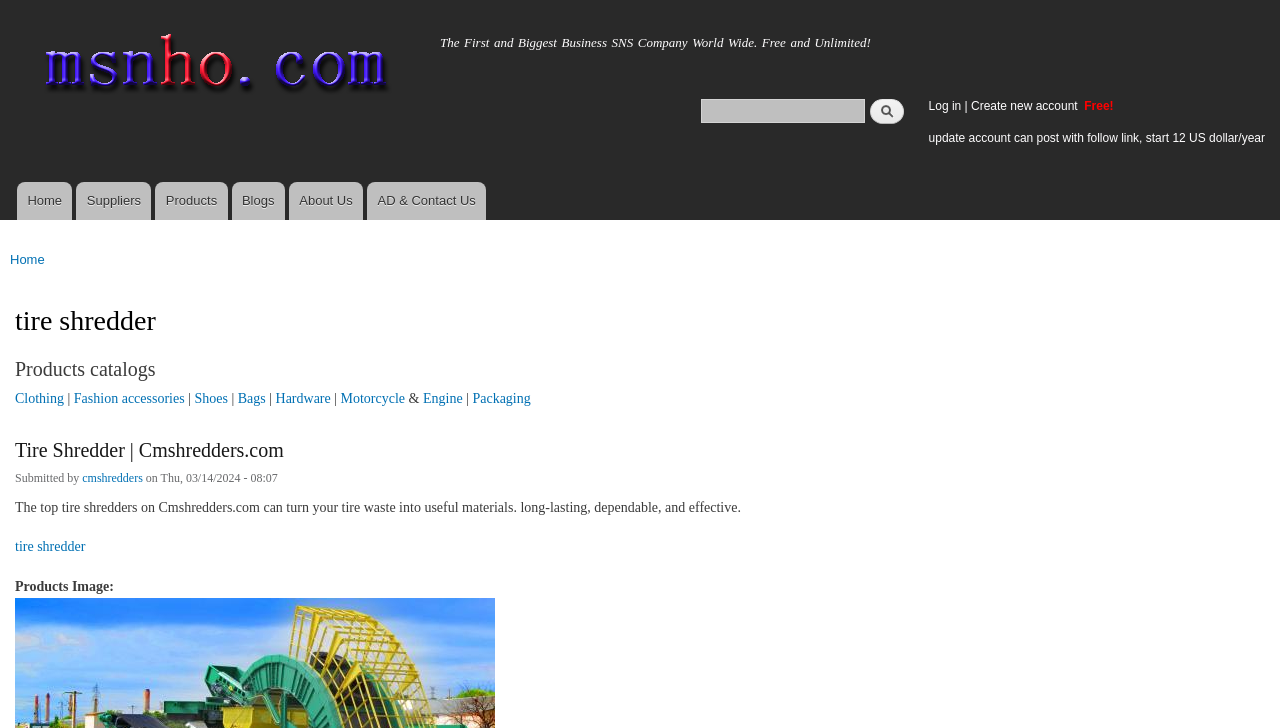What is the benefit of the tire shredder? Based on the image, give a response in one word or a short phrase.

Turn tire waste into useful materials